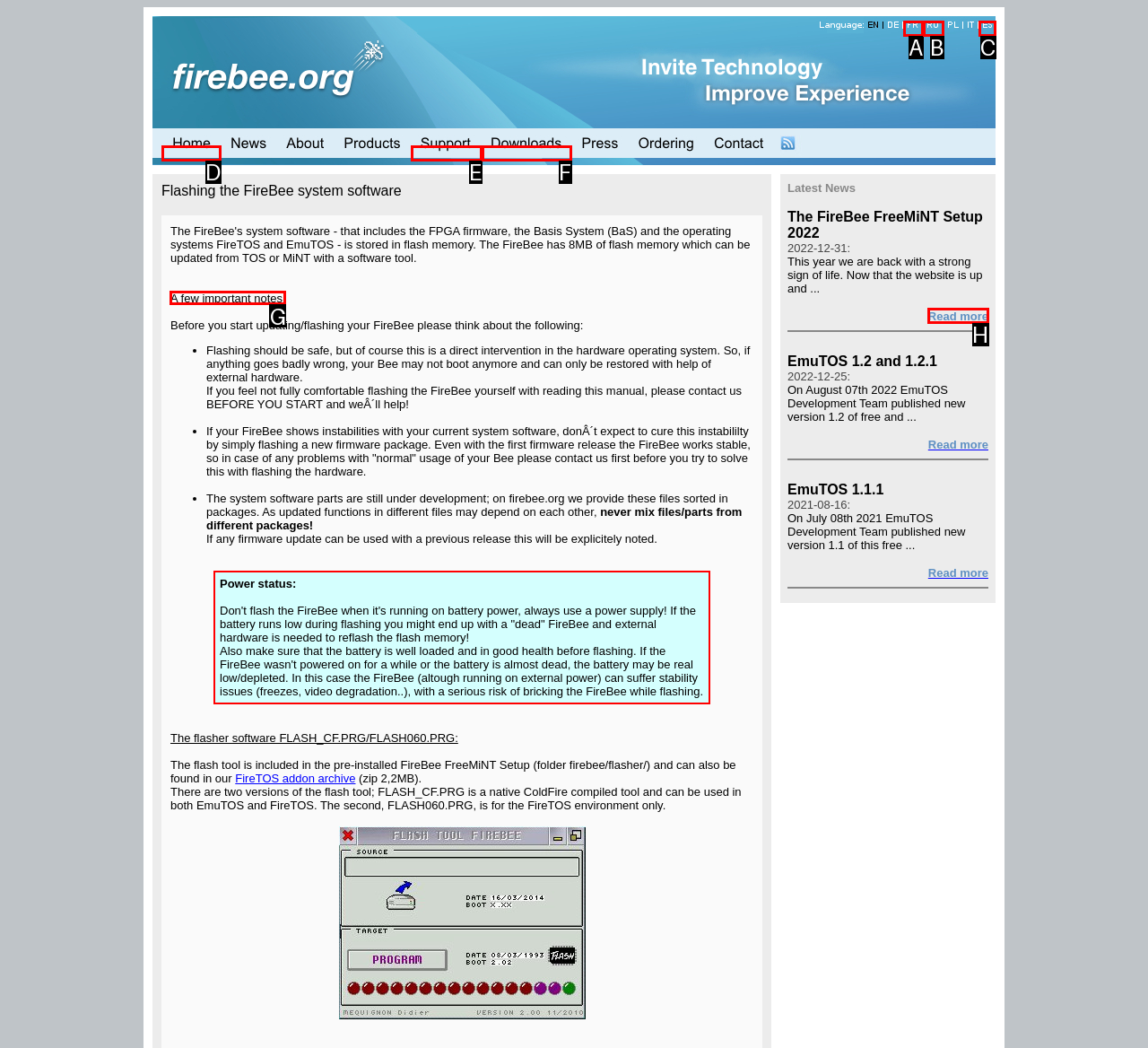Point out the UI element to be clicked for this instruction: read the 'A few important notes:' text. Provide the answer as the letter of the chosen element.

G